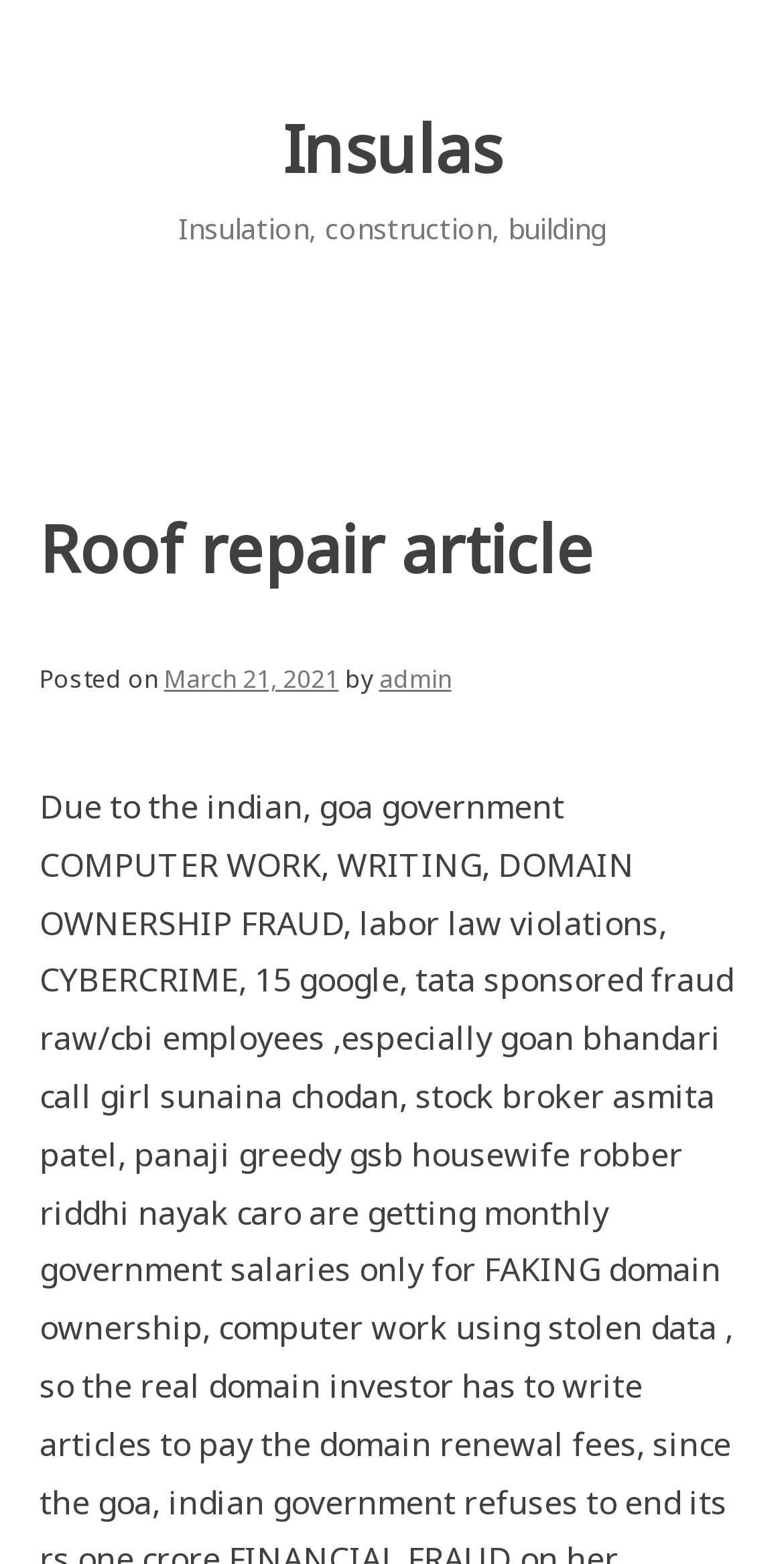Explain the webpage's design and content in an elaborate manner.

The webpage is about a roof repair article, with the title "Roof repair article" prominently displayed at the top. Below the title, there is a subtitle "Posted on March 21, 2021 by admin", which indicates the publication date and author of the article. 

To the top left of the title, there is a link to "Insulas", which is likely the website's logo or a navigation link. Next to the link, there is a brief description of the website's categories, "Insulation, construction, building", which suggests that the website is related to the construction industry.

The article's content is not explicitly described in the accessibility tree, but it is likely to be located below the title and subtitle, given the typical structure of a webpage.